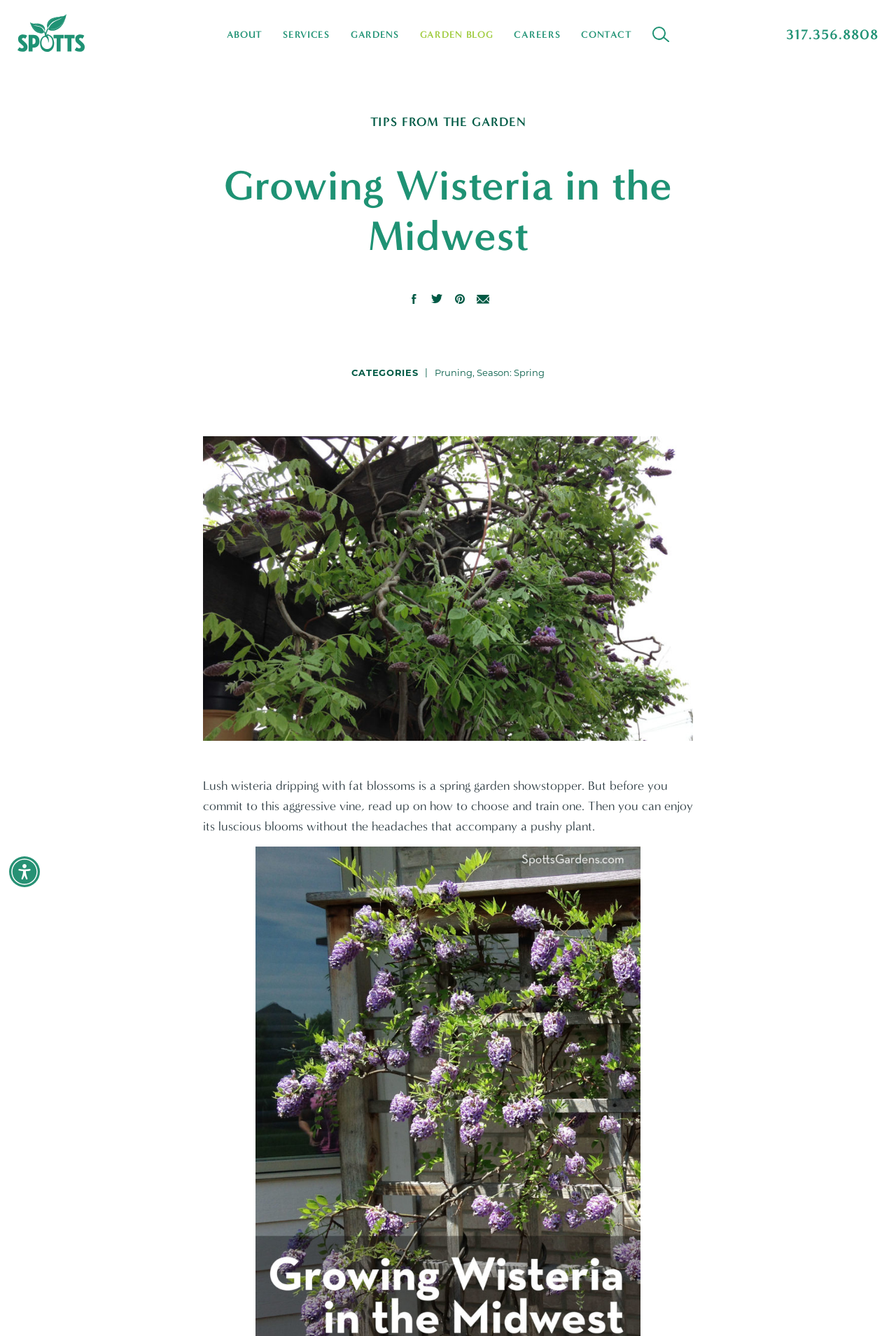Please locate and retrieve the main header text of the webpage.

Growing Wisteria in the Midwest